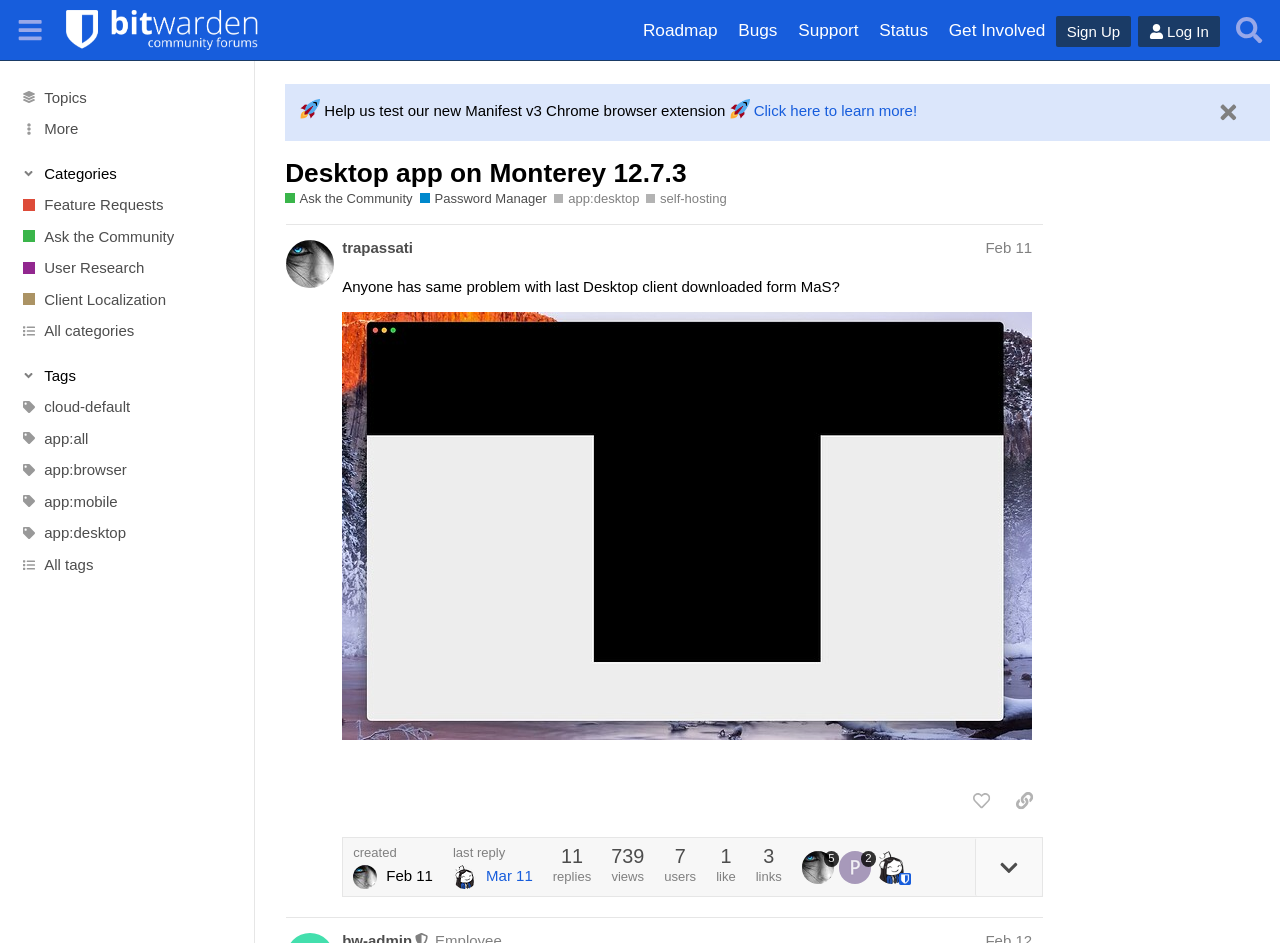Determine the bounding box coordinates of the region that needs to be clicked to achieve the task: "View the 'Feature Requests' category".

[0.0, 0.2, 0.199, 0.234]